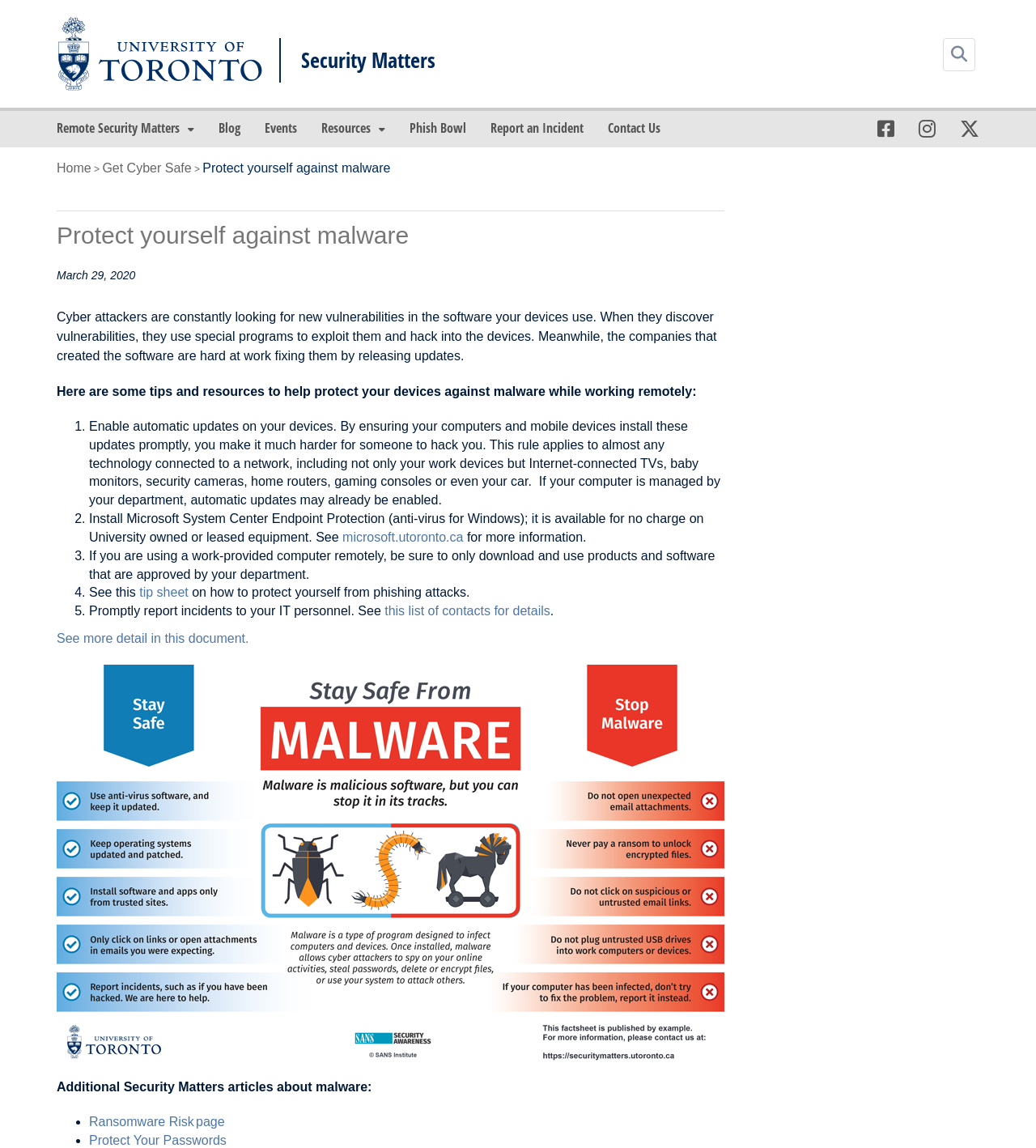Can you pinpoint the bounding box coordinates for the clickable element required for this instruction: "Report an incident"? The coordinates should be four float numbers between 0 and 1, i.e., [left, top, right, bottom].

[0.462, 0.097, 0.575, 0.128]